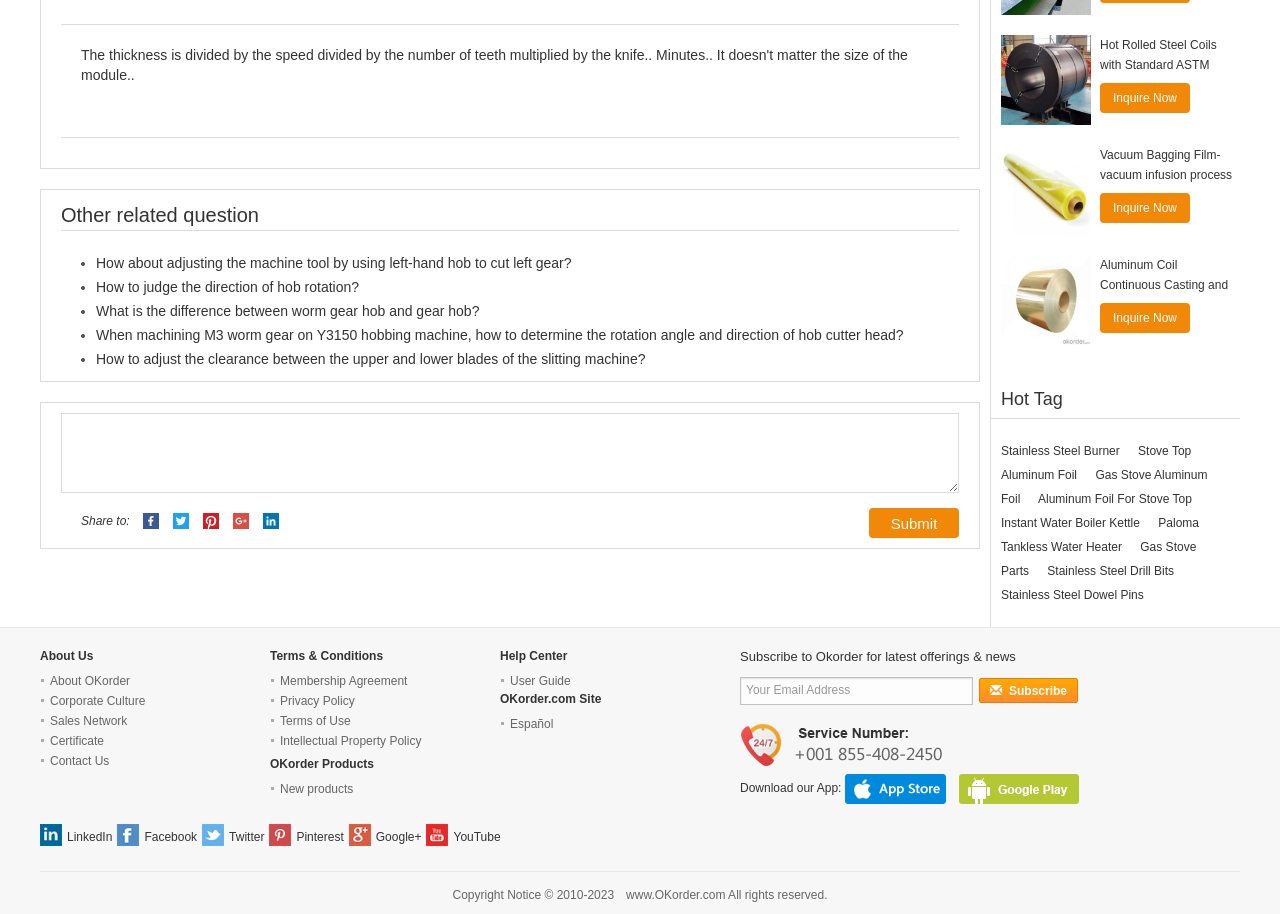Using the description: "© 2023 University of Connecticut", determine the UI element's bounding box coordinates. Ensure the coordinates are in the format of four float numbers between 0 and 1, i.e., [left, top, right, bottom].

None